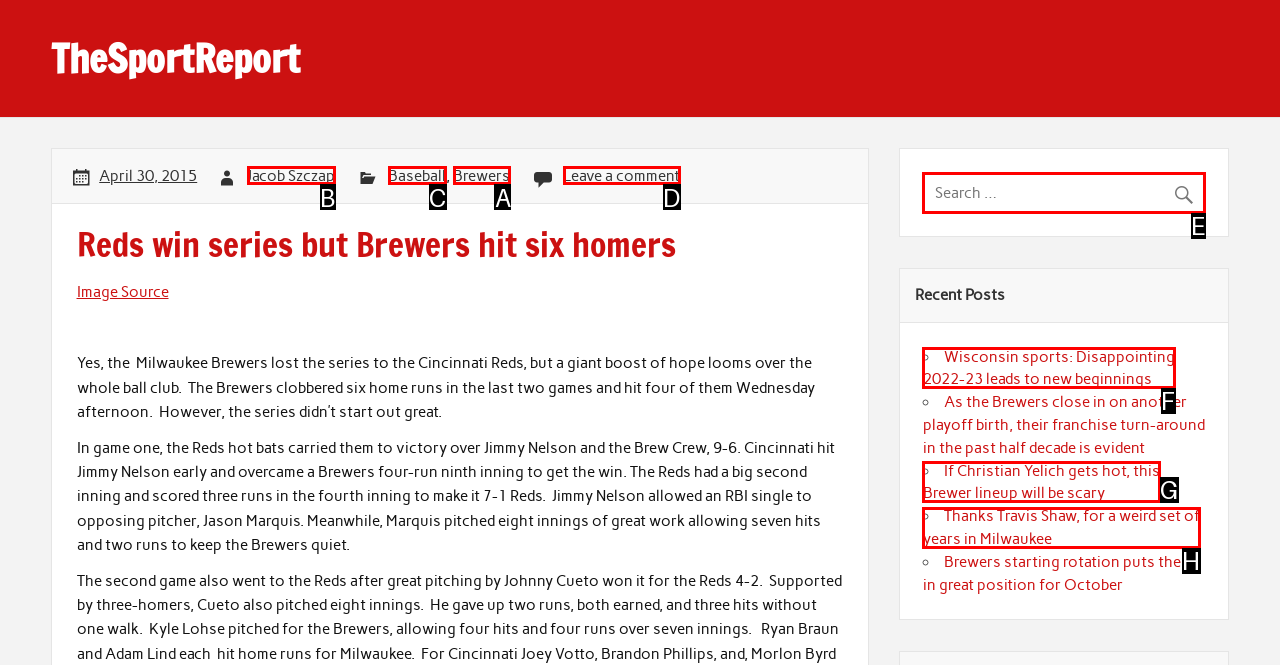To complete the instruction: Read the article about Brewers, which HTML element should be clicked?
Respond with the option's letter from the provided choices.

A